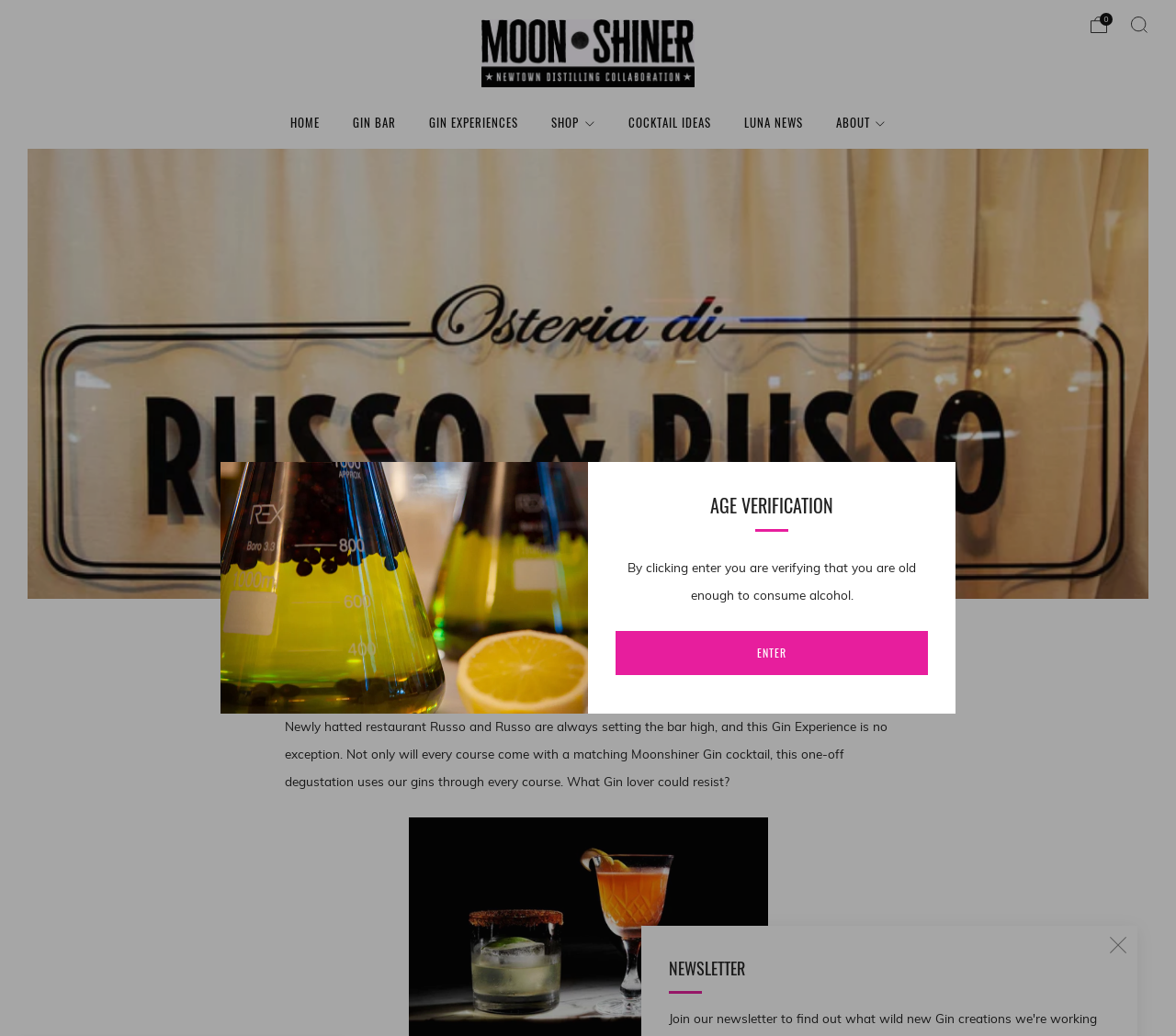Extract the heading text from the webpage.

A VERY SPECIAL EVENT AT RUSSO RUSSO WED 18TH OCT